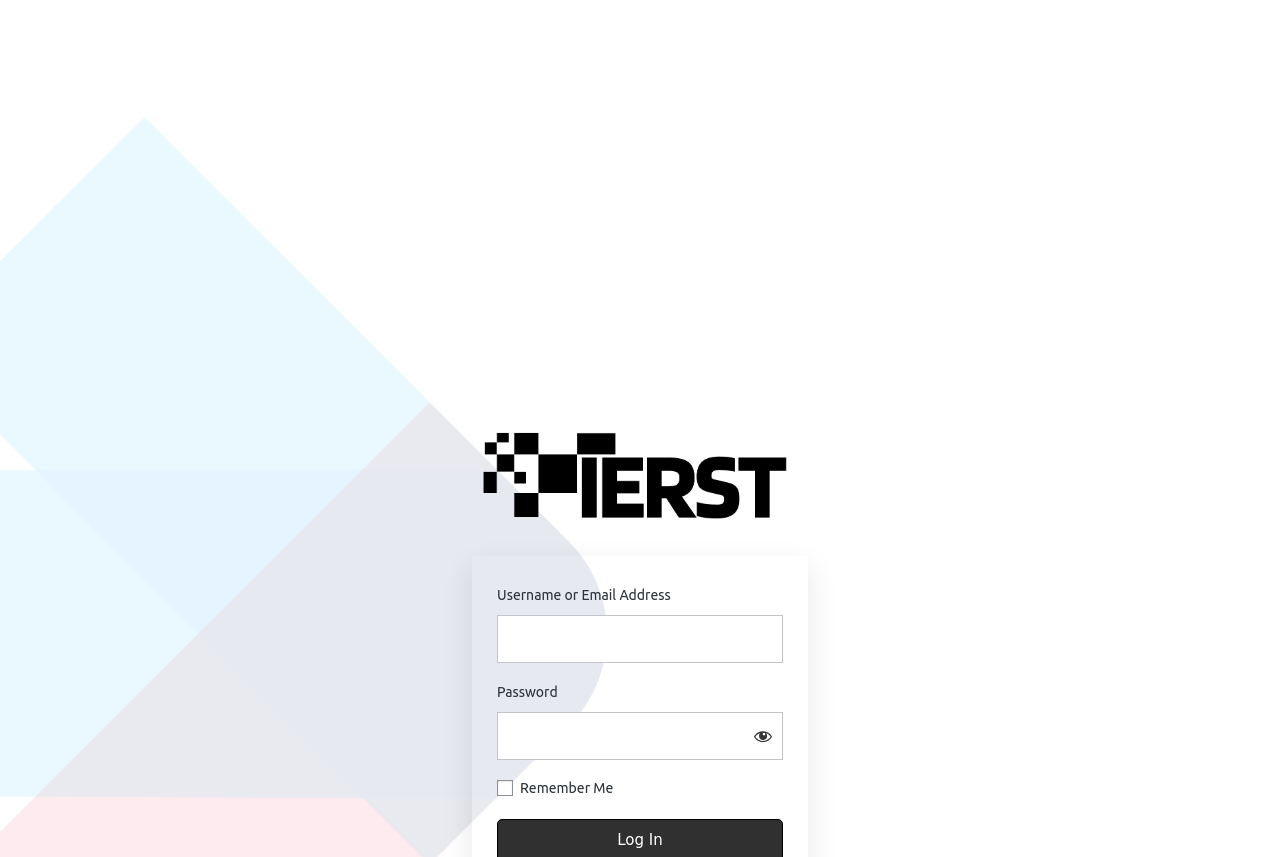Bounding box coordinates are specified in the format (top-left x, top-left y, bottom-right x, bottom-right y). All values are floating point numbers bounded between 0 and 1. Please provide the bounding box coordinate of the region this sentence describes: aria-label="Show password"

[0.58, 0.831, 0.612, 0.887]